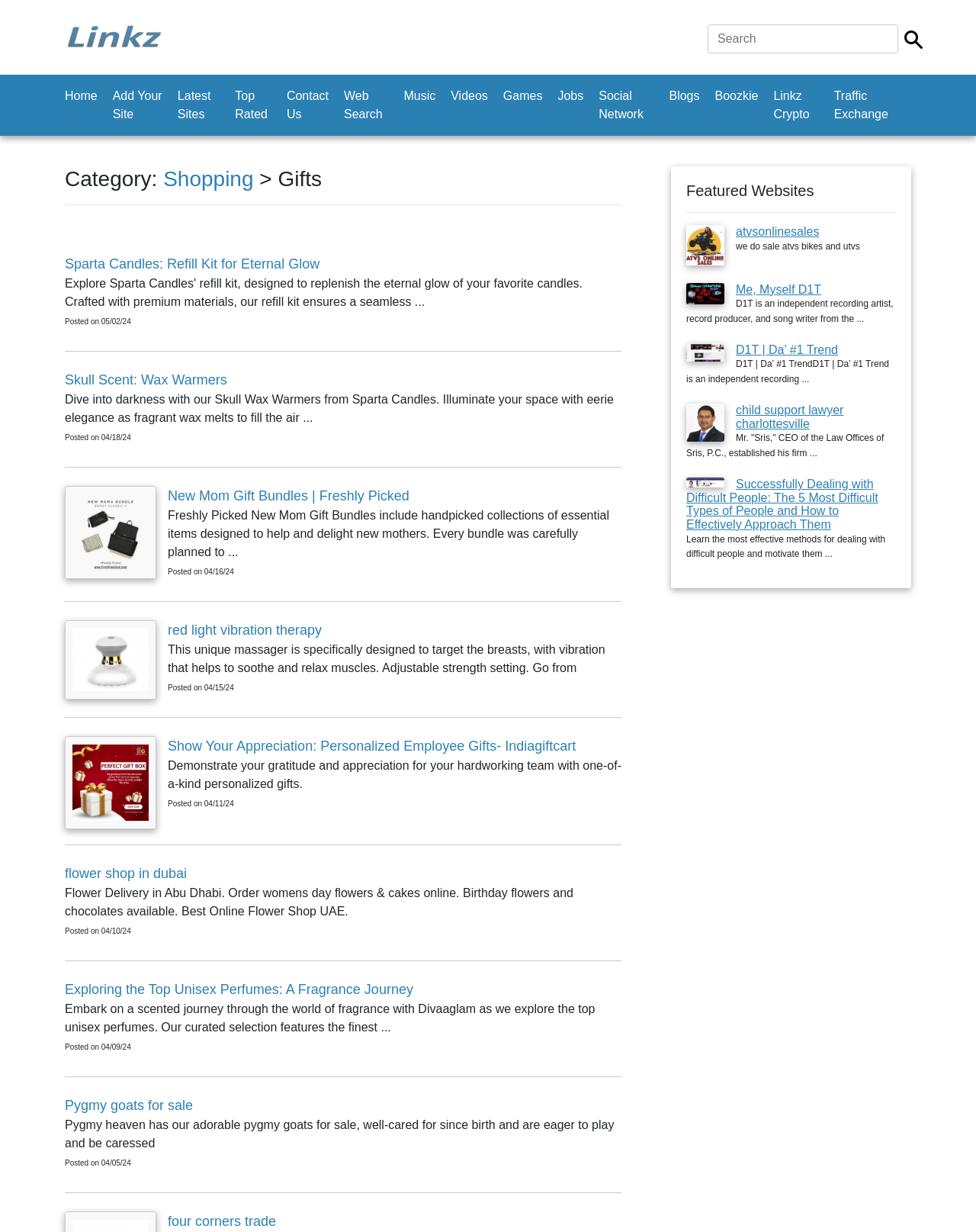Convey a detailed summary of the webpage, mentioning all key elements.

This webpage is a shopping platform focused on gifts, with a prominent heading "Category: Shopping > Gifts" at the top. Below the heading, there is a horizontal separator line. 

On the top-left corner, there is a logo with an image and a link. Next to it, there is a search box with a "Search" label and a "Submit" button. 

Below the search box, there is a list of links, including "Home", "Add Your Site", "Latest Sites", "Top Rated", "Contact Us", and more, which are likely navigation links for the website.

The main content of the webpage is a list of gift-related links, each with a brief description and a "Posted on" date. These links are arranged in a vertical column, with the most recent ones at the top. The links include "Sparta Candles: Refill Kit for Eternal Glow", "Skull Scent: Wax Warmers", "New Mom Gift Bundles | Freshly Picked", and more. Each link has a brief description, and some of them have images.

On the right side of the webpage, there is a section titled "Featured Websites", which lists several websites with images, links, and brief descriptions. These websites appear to be related to various topics, including ATVs, music, and law services.

Overall, this webpage is a shopping platform that allows users to search for and browse gift-related links, as well as explore featured websites.